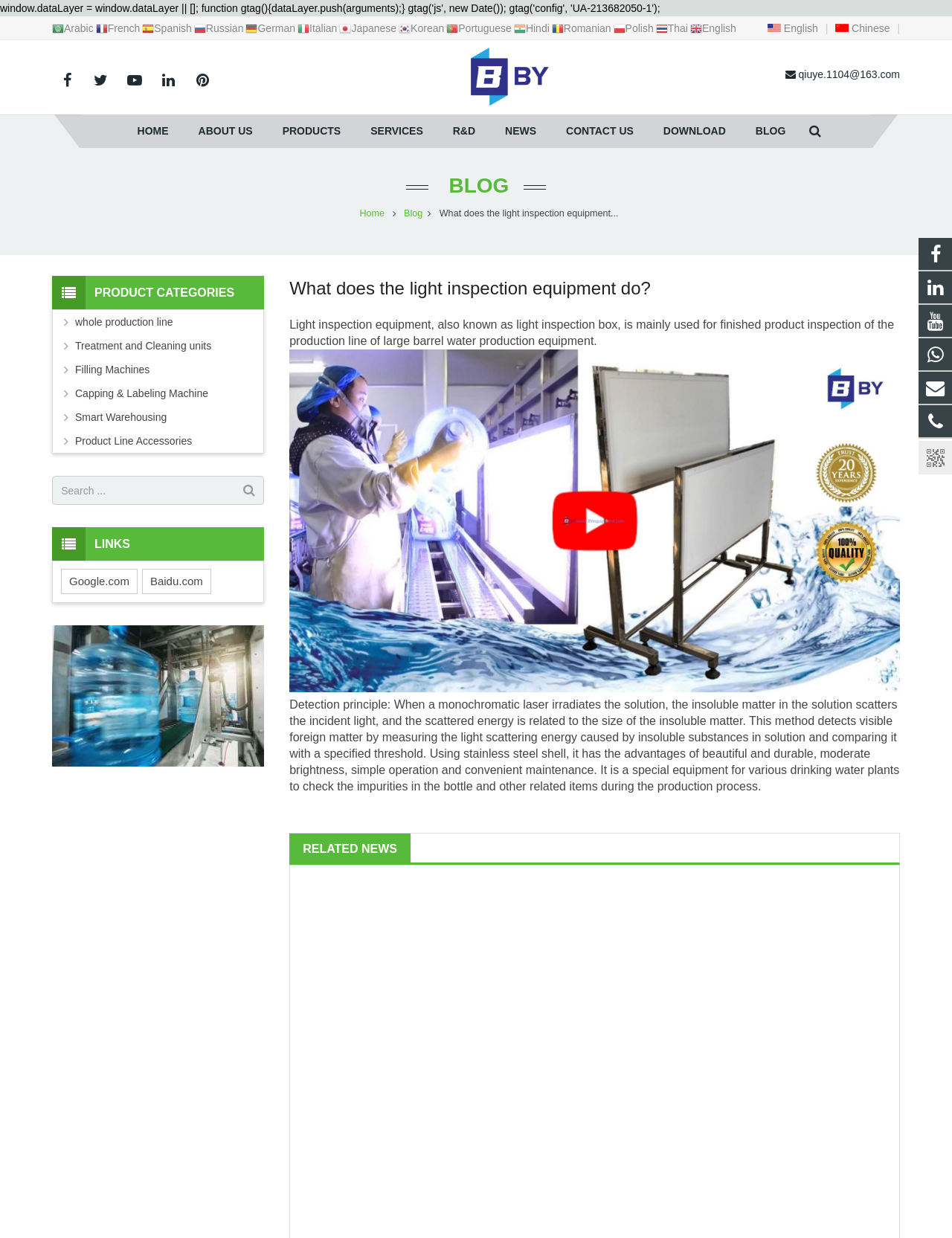What is the name of the company mentioned on the webpage?
Examine the image closely and answer the question with as much detail as possible.

The company name is mentioned in the image element with the text 'Tianjin BoYuan Machinery Equipment Co'.